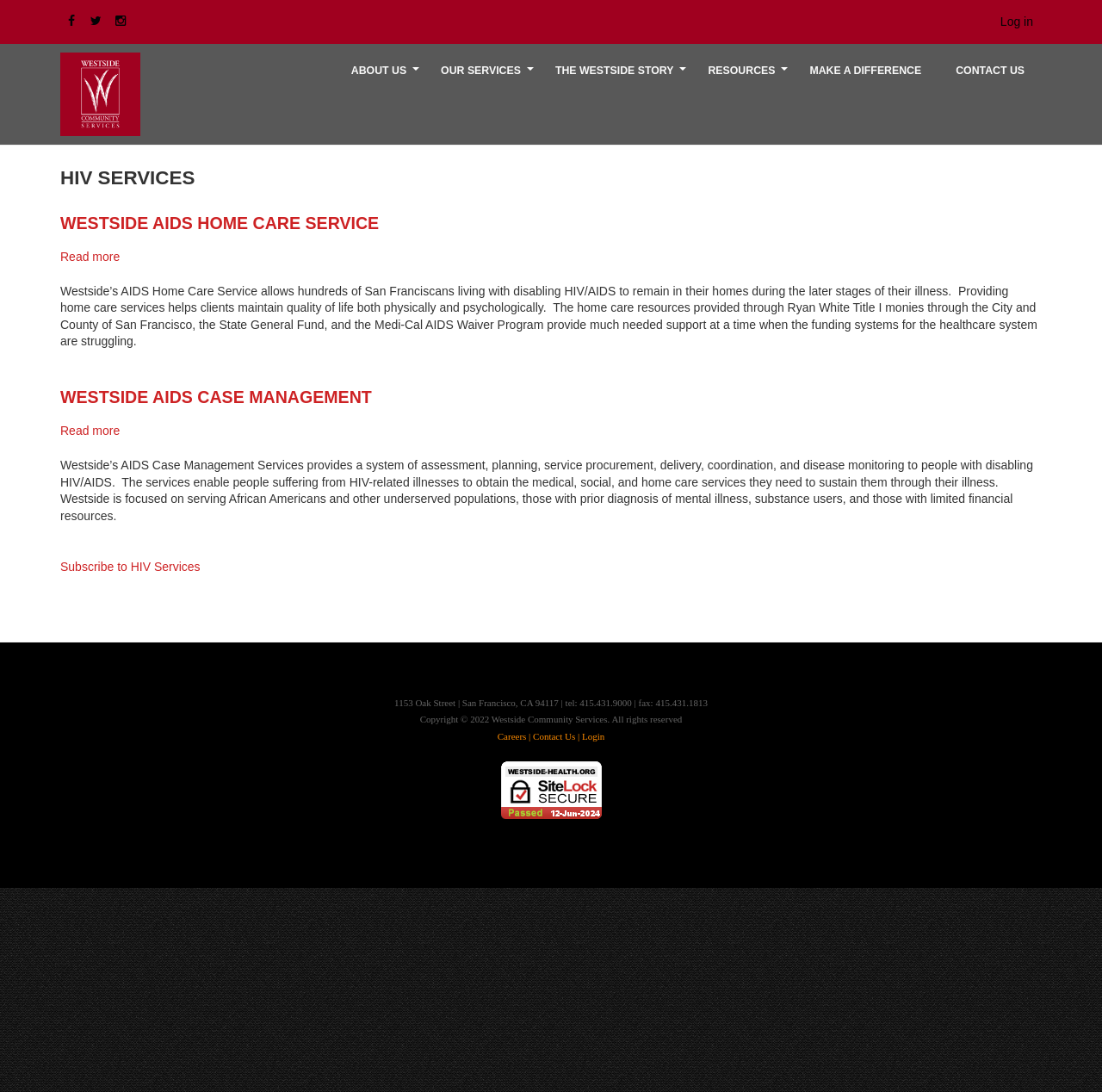Identify the coordinates of the bounding box for the element that must be clicked to accomplish the instruction: "Contact Us".

[0.484, 0.669, 0.522, 0.679]